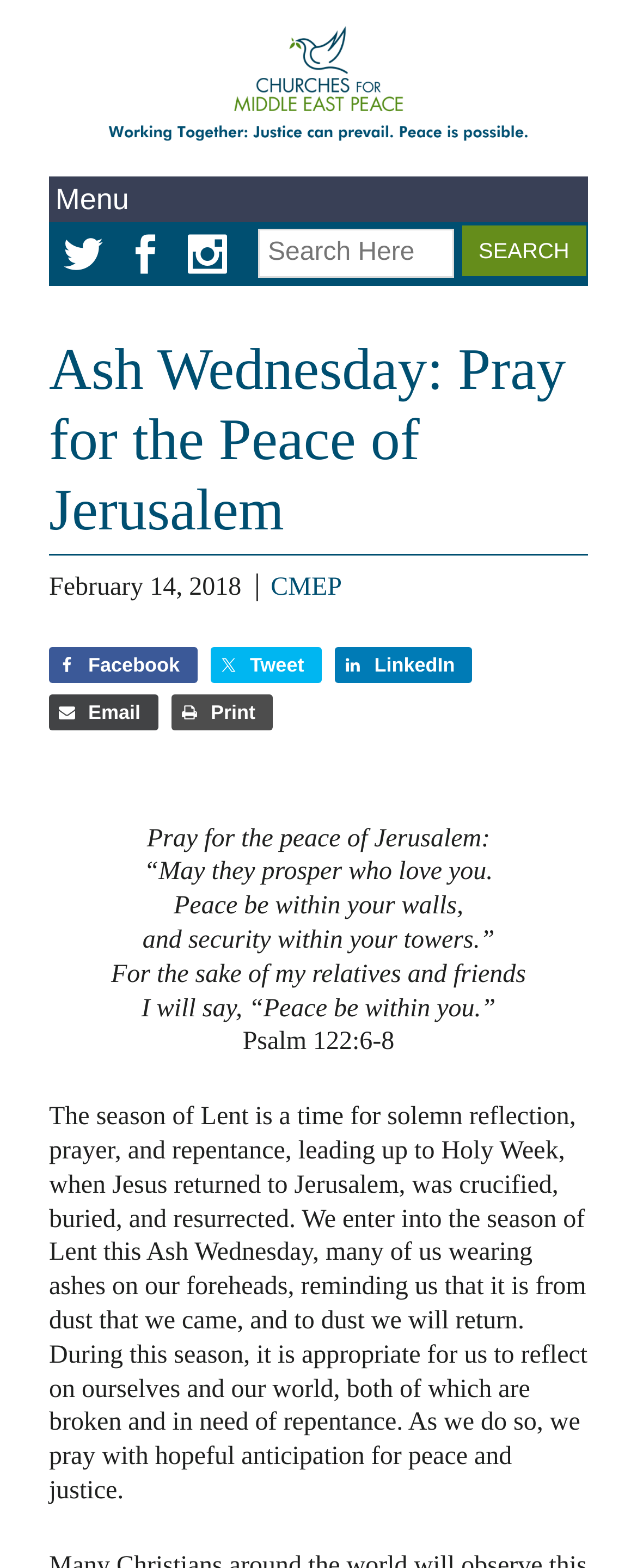What is the purpose of wearing ashes on Ash Wednesday?
Based on the image, answer the question in a detailed manner.

I found the purpose of wearing ashes on Ash Wednesday by reading the article content, which explains that wearing ashes on our foreheads reminds us that 'it is from dust that we came, and to dust we will return'.